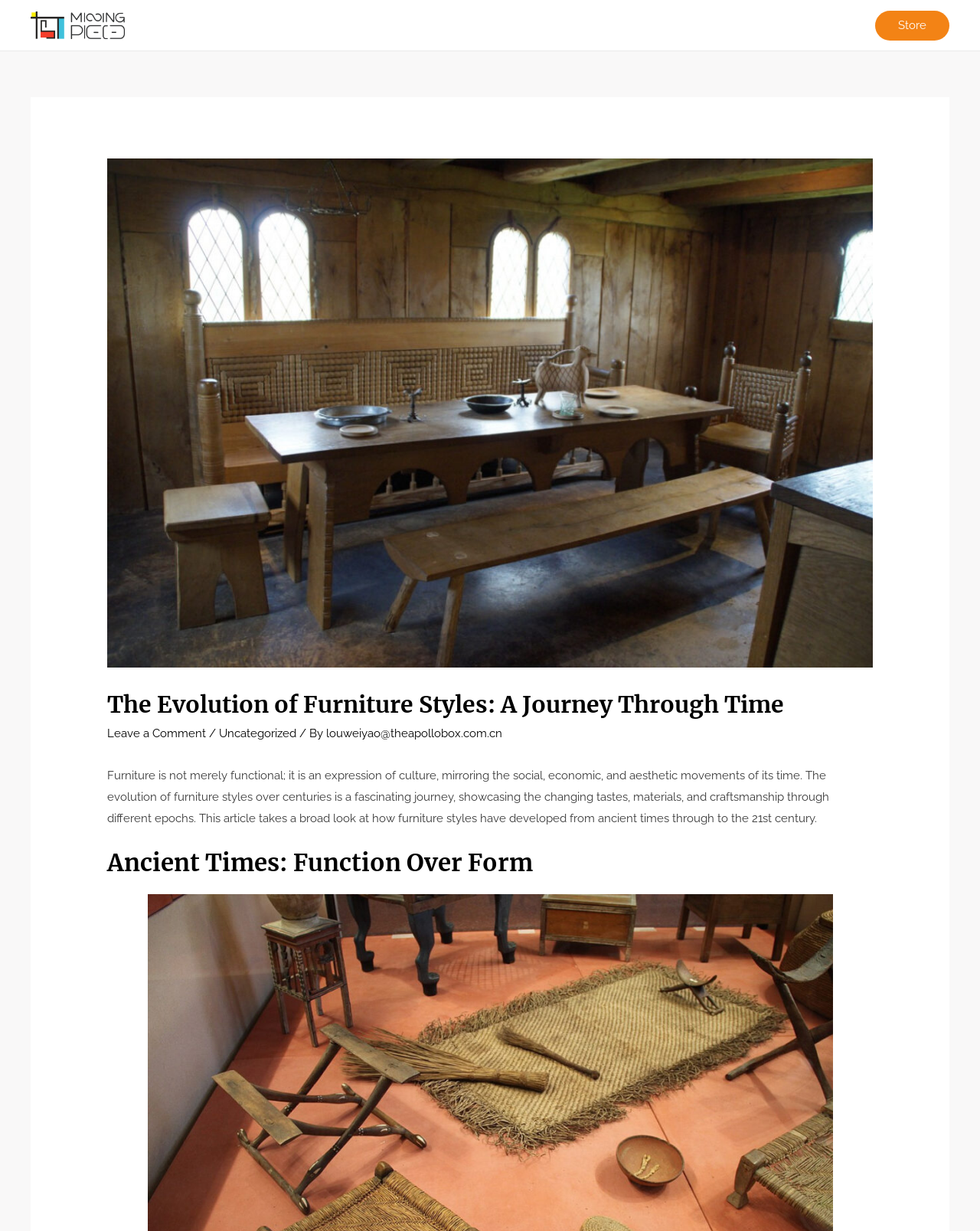Using the provided description Leave a Comment, find the bounding box coordinates for the UI element. Provide the coordinates in (top-left x, top-left y, bottom-right x, bottom-right y) format, ensuring all values are between 0 and 1.

[0.109, 0.59, 0.21, 0.601]